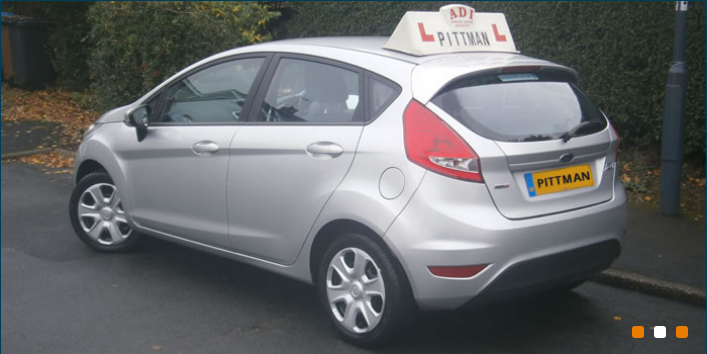Provide a comprehensive description of the image.

This image features a silver Ford Fiesta, prominently displaying a roof-mounted driving school sign with "ADI PITTMAN" and a learner driver "L" plate. The vehicle is parked on a street lined with foliage, indicating an environment conducive to driver instruction. Its side view showcases the vehicle's sleek design, highlighting the wheel and door details. The signage emphasizes the driving school's branding, suggesting professional driving instruction for learners in the Derby area. The overall scene conveys a sense of readiness and professionalism associated with the Pittman School of Motoring.